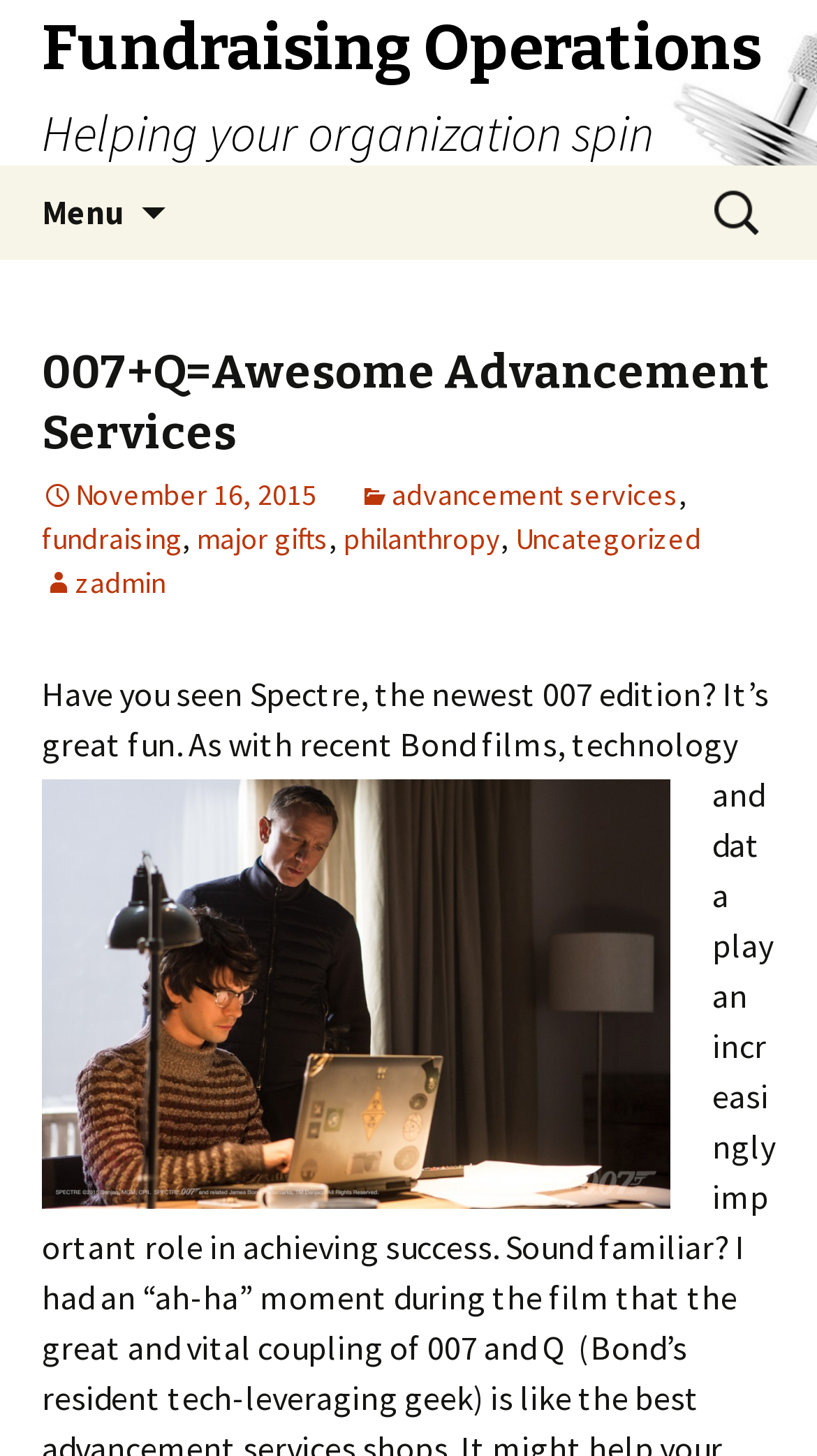What is the name of the organization? Based on the image, give a response in one word or a short phrase.

007+Q=Awesome Advancement Services